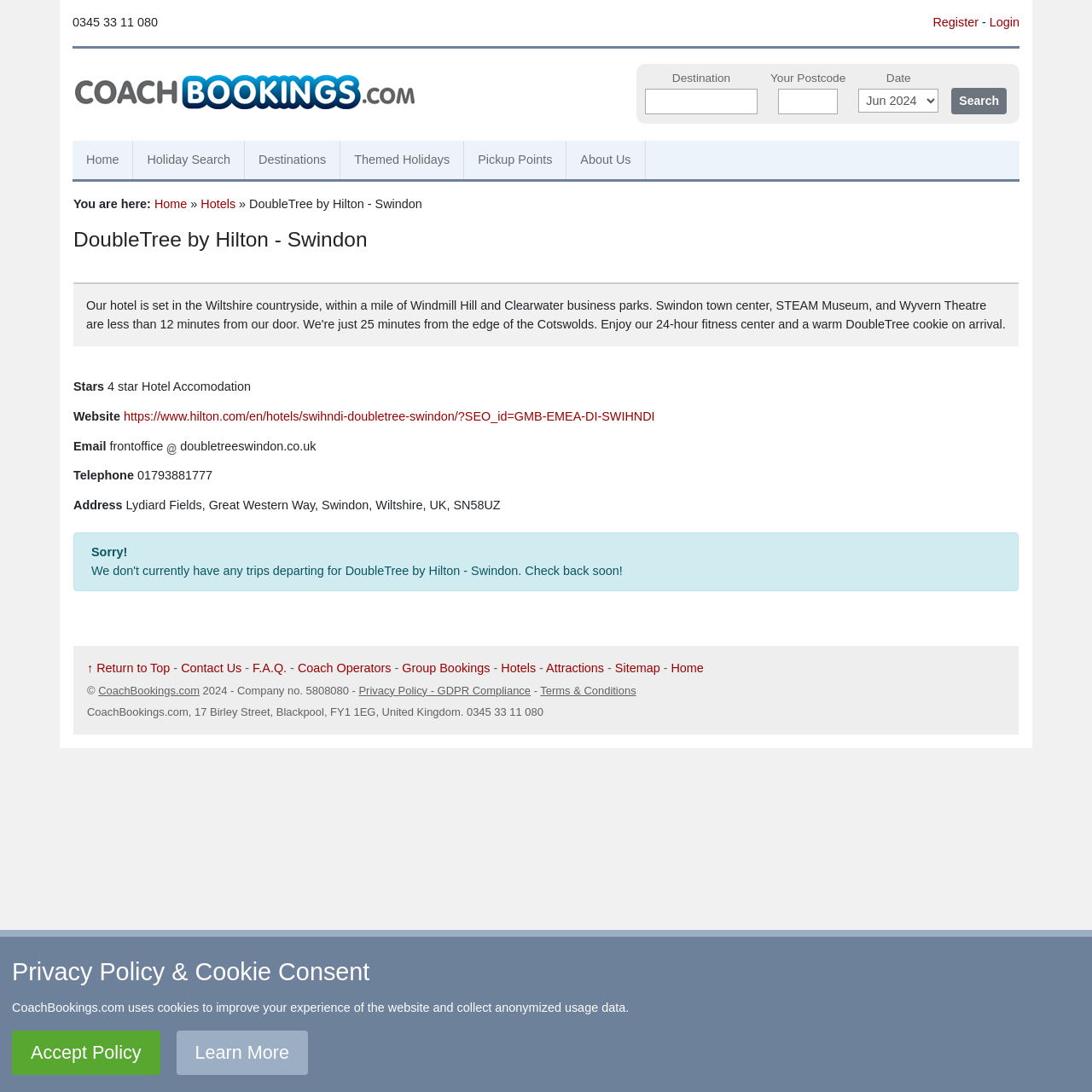Give a one-word or phrase response to the following question: What is the postcode of the hotel?

SN5 8UZ